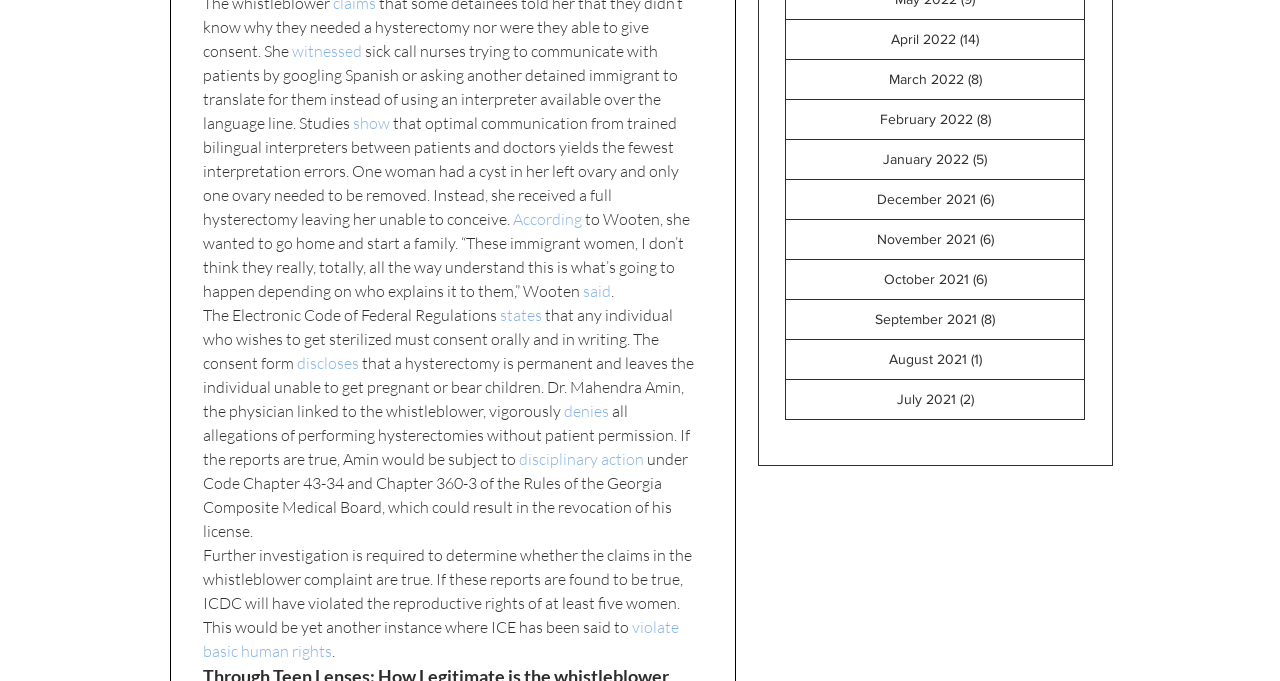What is the name of the physician linked to the whistleblower?
Refer to the image and provide a one-word or short phrase answer.

Dr. Mahendra Amin